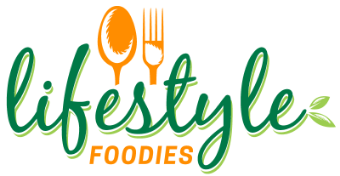What is the contrasting color of 'Foodies'?
Based on the visual content, answer with a single word or a brief phrase.

orange